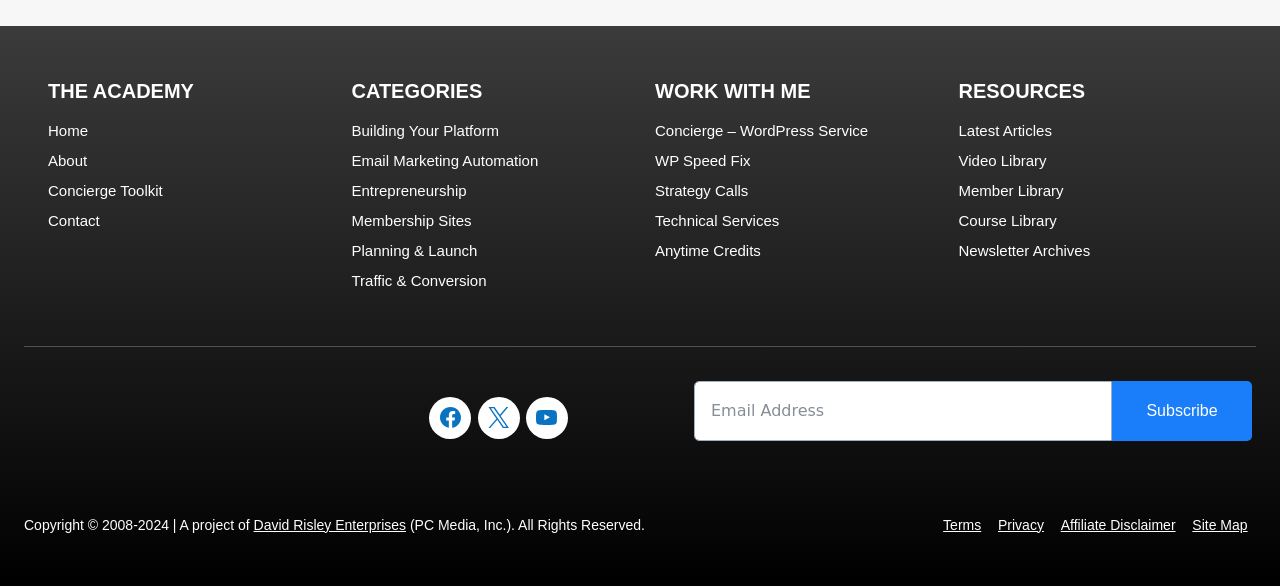Using the element description: "Concierge Toolkit", determine the bounding box coordinates. The coordinates should be in the format [left, top, right, bottom], with values between 0 and 1.

[0.038, 0.3, 0.251, 0.351]